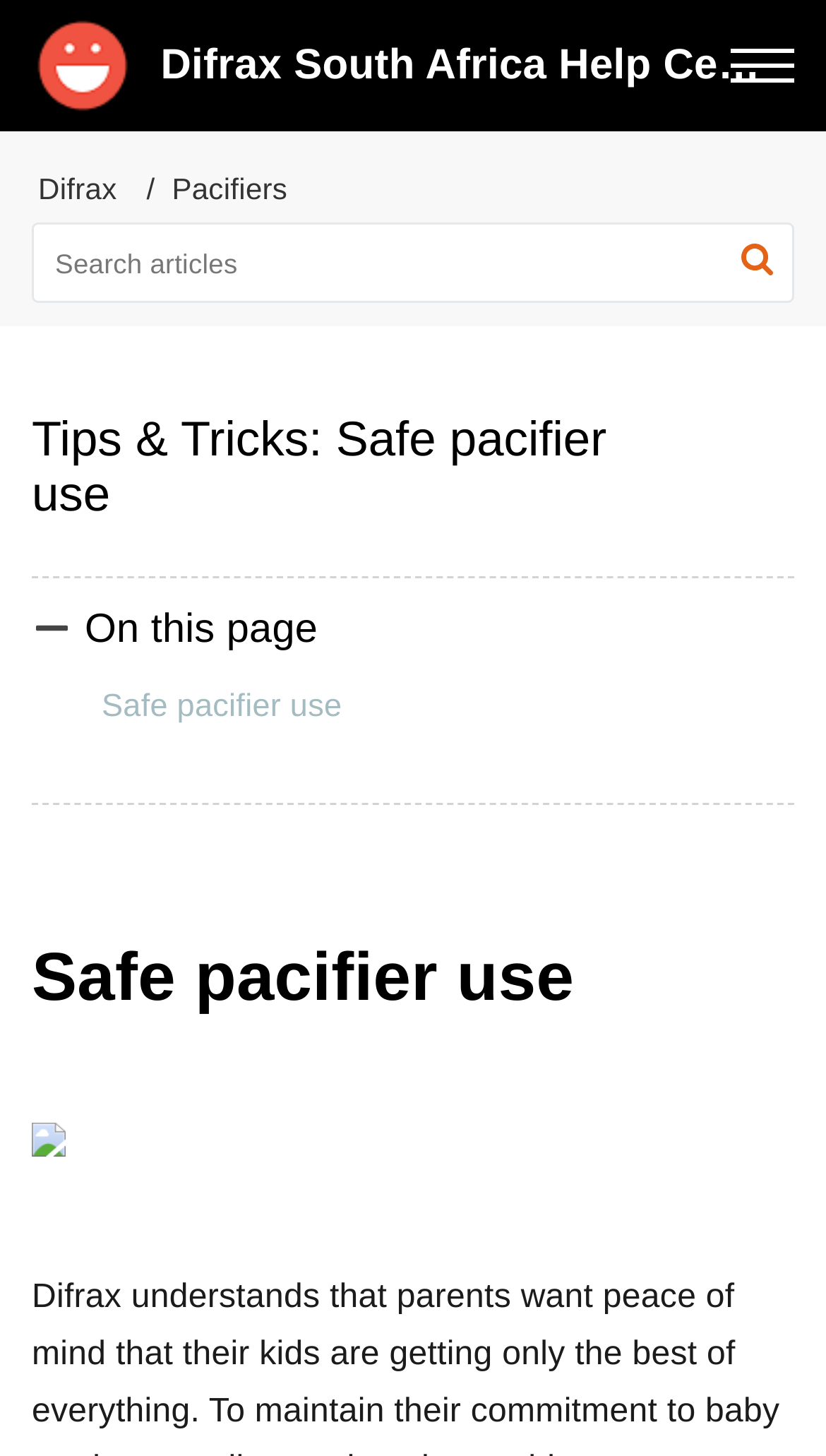Give a succinct answer to this question in a single word or phrase: 
What is the name of the help center?

Difrax South Africa Help Centre